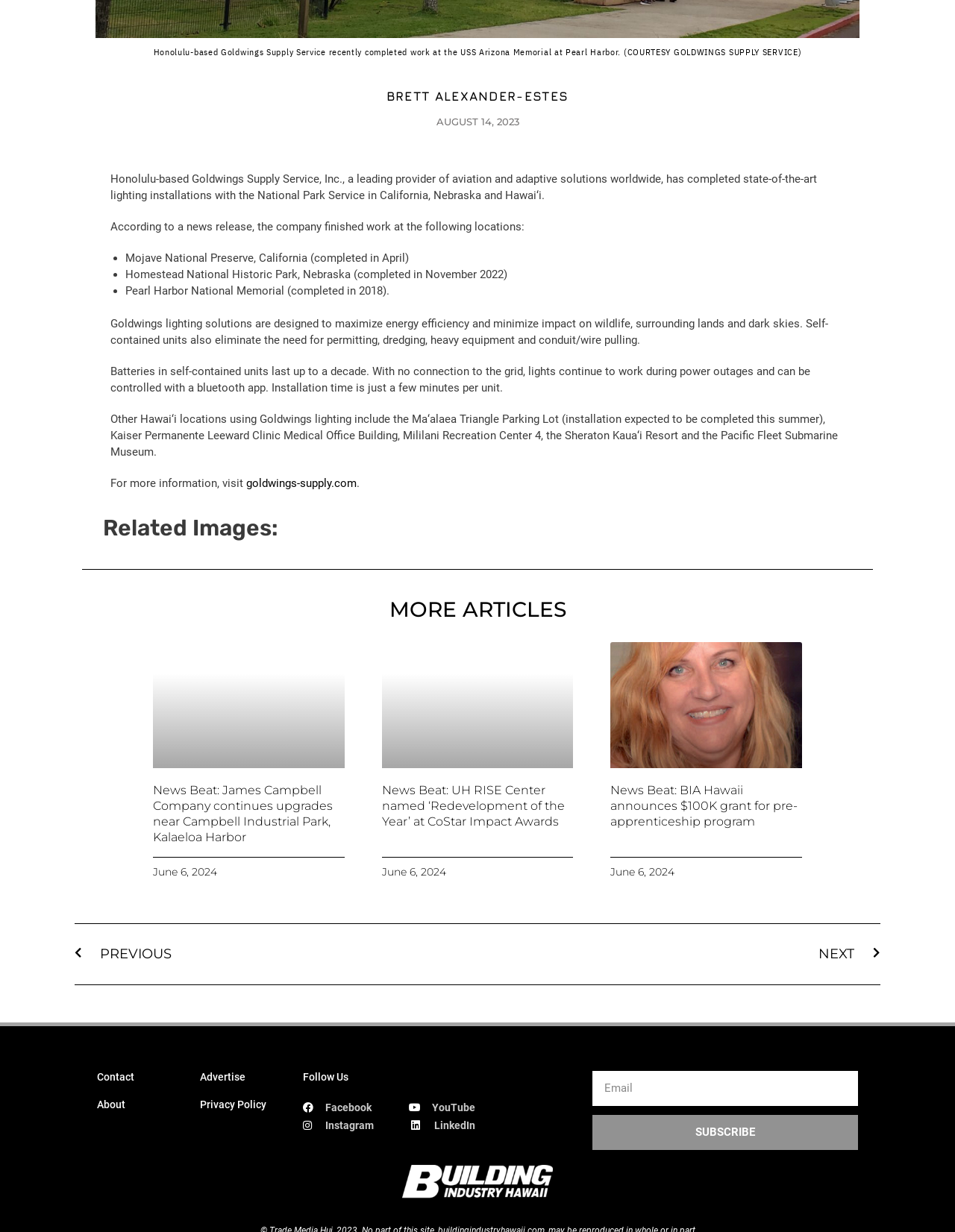Specify the bounding box coordinates of the region I need to click to perform the following instruction: "Read the article". The coordinates must be four float numbers in the range of 0 to 1, i.e., [left, top, right, bottom].

None